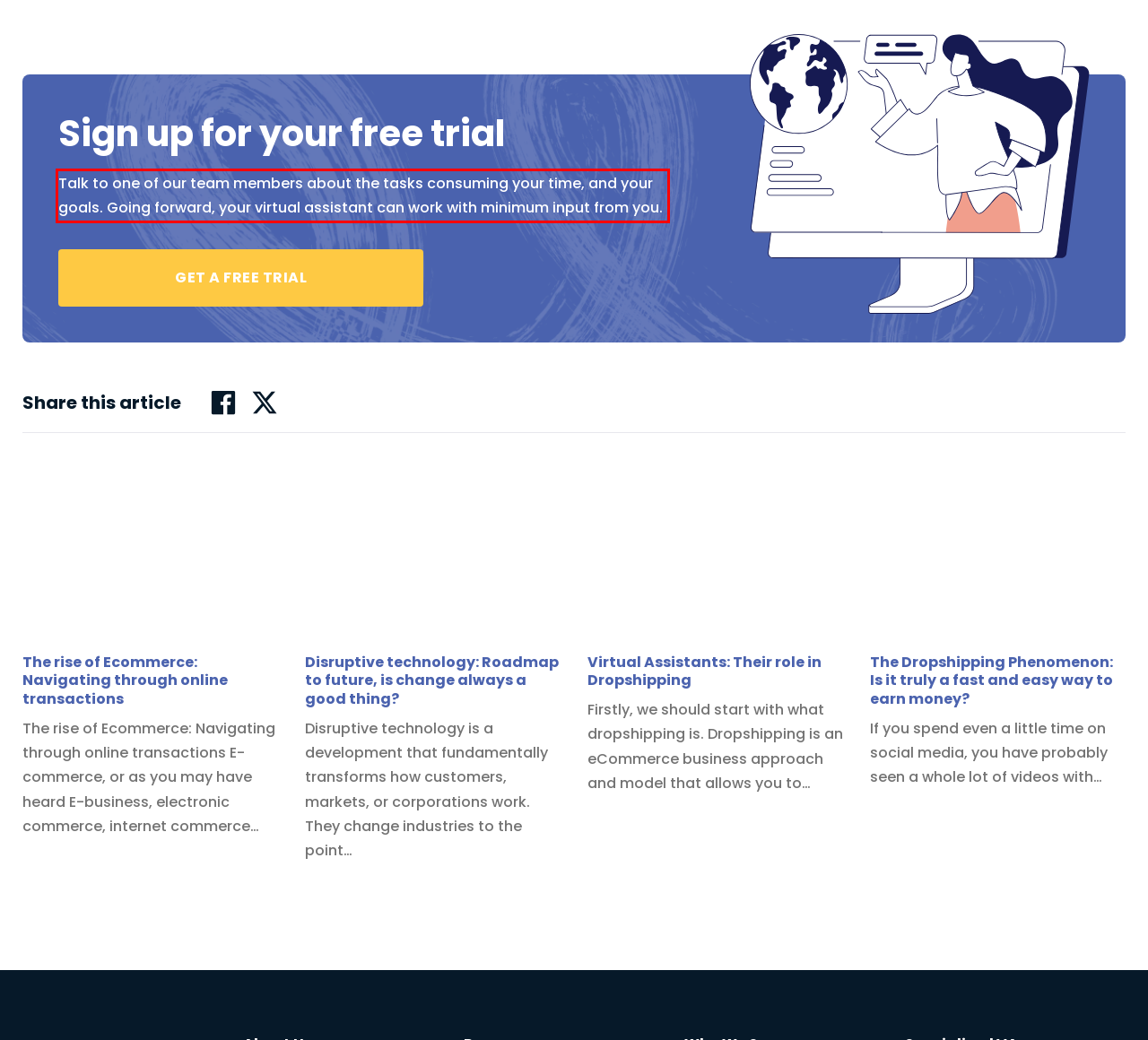Given a screenshot of a webpage, locate the red bounding box and extract the text it encloses.

Talk to one of our team members about the tasks consuming your time, and your goals. Going forward, your virtual assistant can work with minimum input from you.